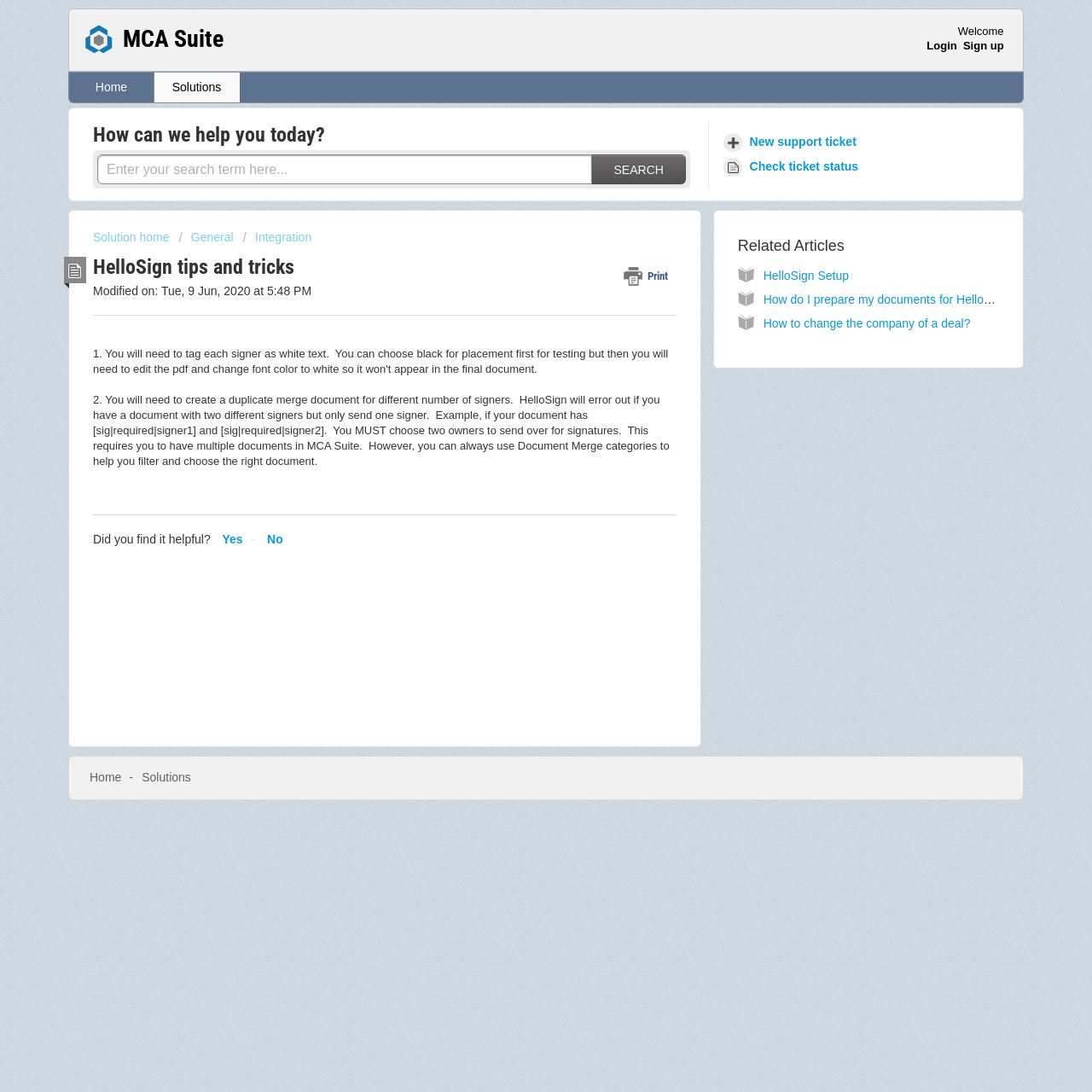Detail the various sections and features of the webpage.

The webpage is titled "HelloSign tips and tricks : MCA Suite" and has a logo at the top left corner. Below the logo, there is a heading "MCA Suite" and a welcome message "Welcome" at the top right corner. 

There are three links at the top right corner: "Login", "Sign up", and a separator in between. Below these links, there is a navigation menu with links to "Home", "Solutions", and other pages.

The main content of the page is divided into sections. The first section has a heading "How can we help you today?" and a search bar with a button labeled "Search". Below the search bar, there are links to "New support ticket", "Check ticket status", and "Solution home".

The next section has a heading "HelloSign tips and tricks Print" and a link to "Print". Below this, there is a static text indicating the modification date of the page.

The main article section has a heading and a long paragraph of text providing tips and tricks for using HelloSign. The text explains the importance of creating duplicate merge documents for different numbers of signers and how to use Document Merge categories to filter and choose the right document.

Below the article, there is a separator line and a section asking "Did you find it helpful?" with "Yes" and "No" options. There is also a link to "Download" something.

The page also has a section titled "Related Articles" with links to three related articles: "HelloSign Setup", "How do I prepare my documents for HelloSign signatures?", and "How to change the company of a deal?".

At the bottom of the page, there is a footer section with links to "Home" and "Solutions" again, and a content information section.